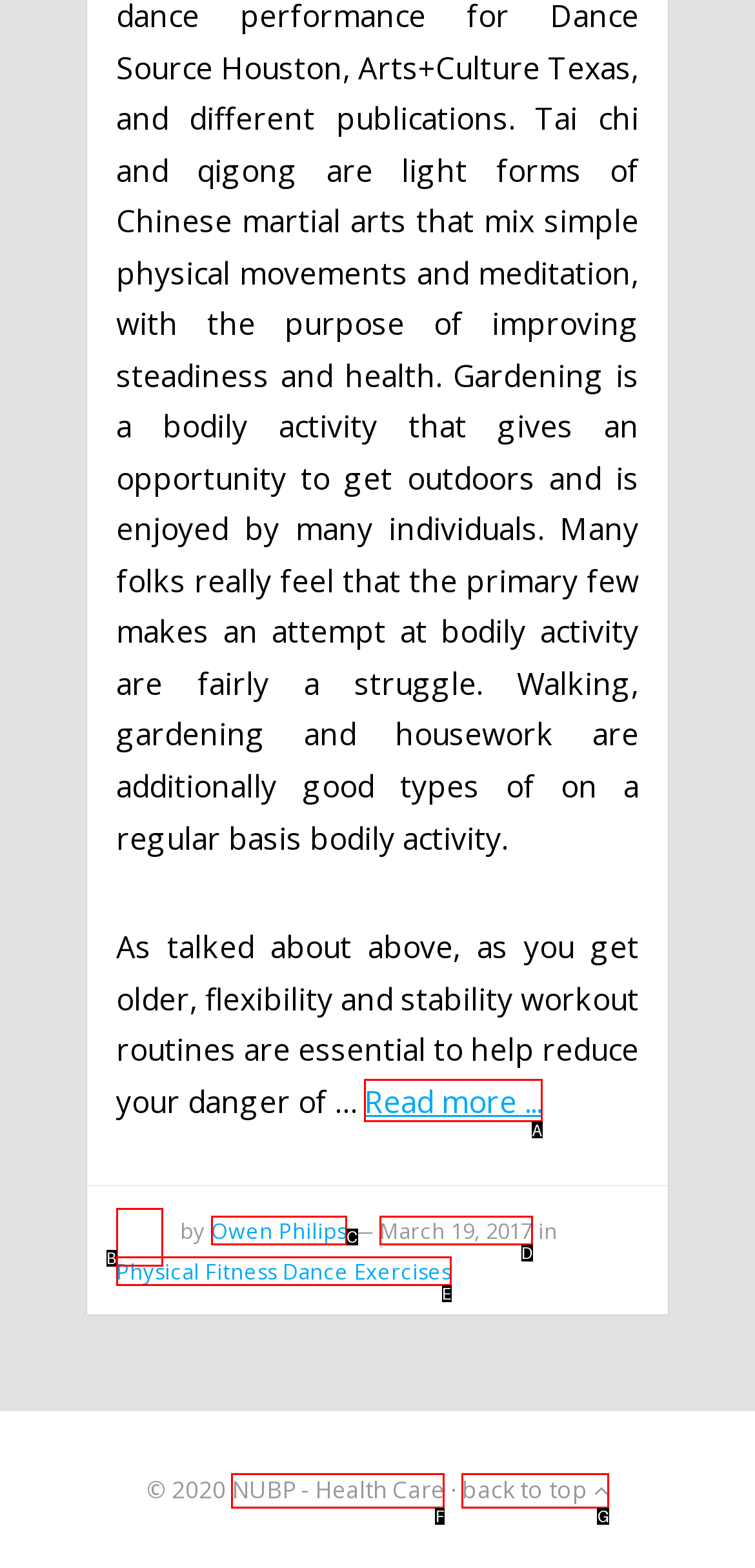Point out the HTML element that matches the following description: March 19, 2017
Answer with the letter from the provided choices.

D